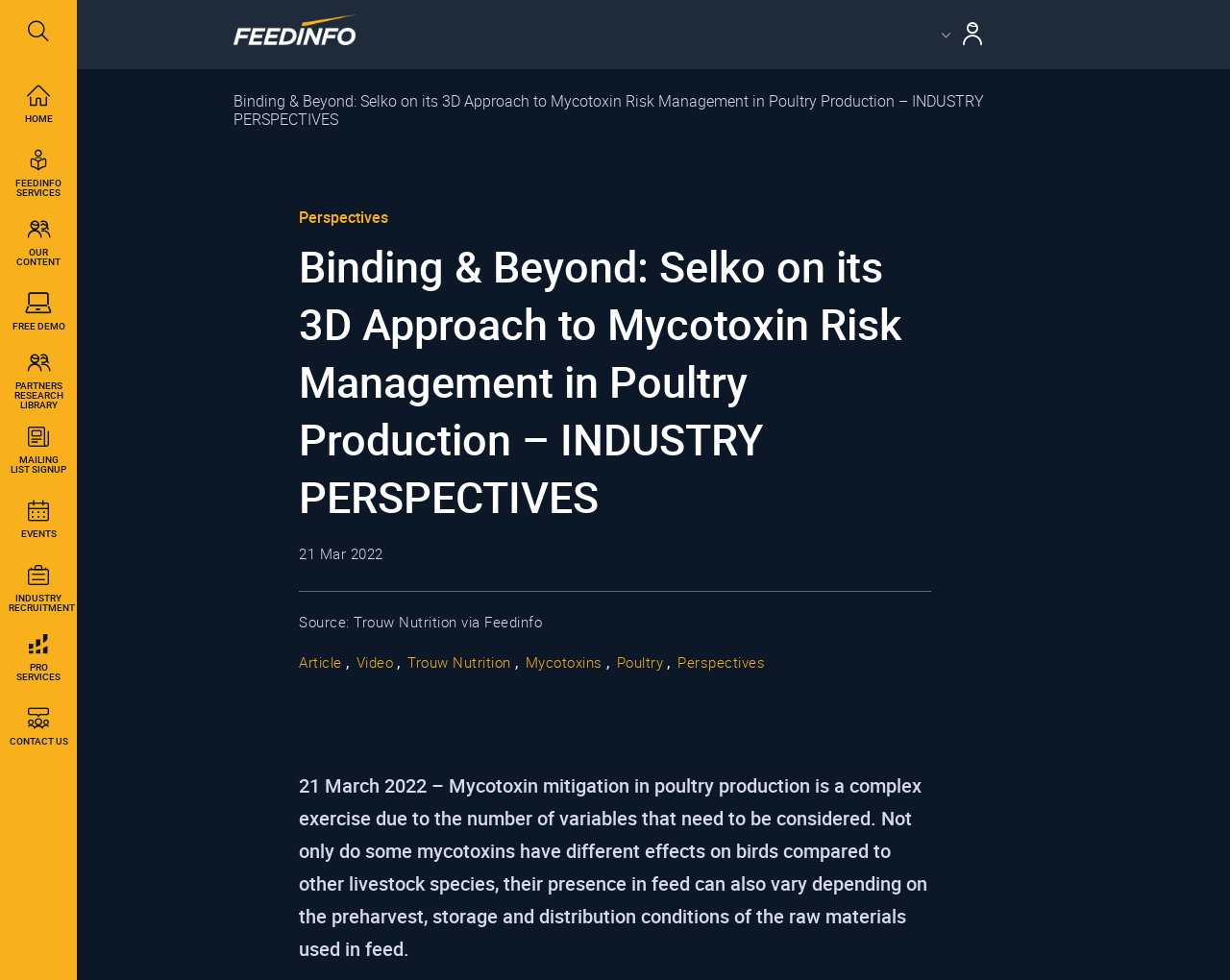Find the bounding box coordinates of the area that needs to be clicked in order to achieve the following instruction: "Read the article". The coordinates should be specified as four float numbers between 0 and 1, i.e., [left, top, right, bottom].

[0.243, 0.666, 0.278, 0.685]